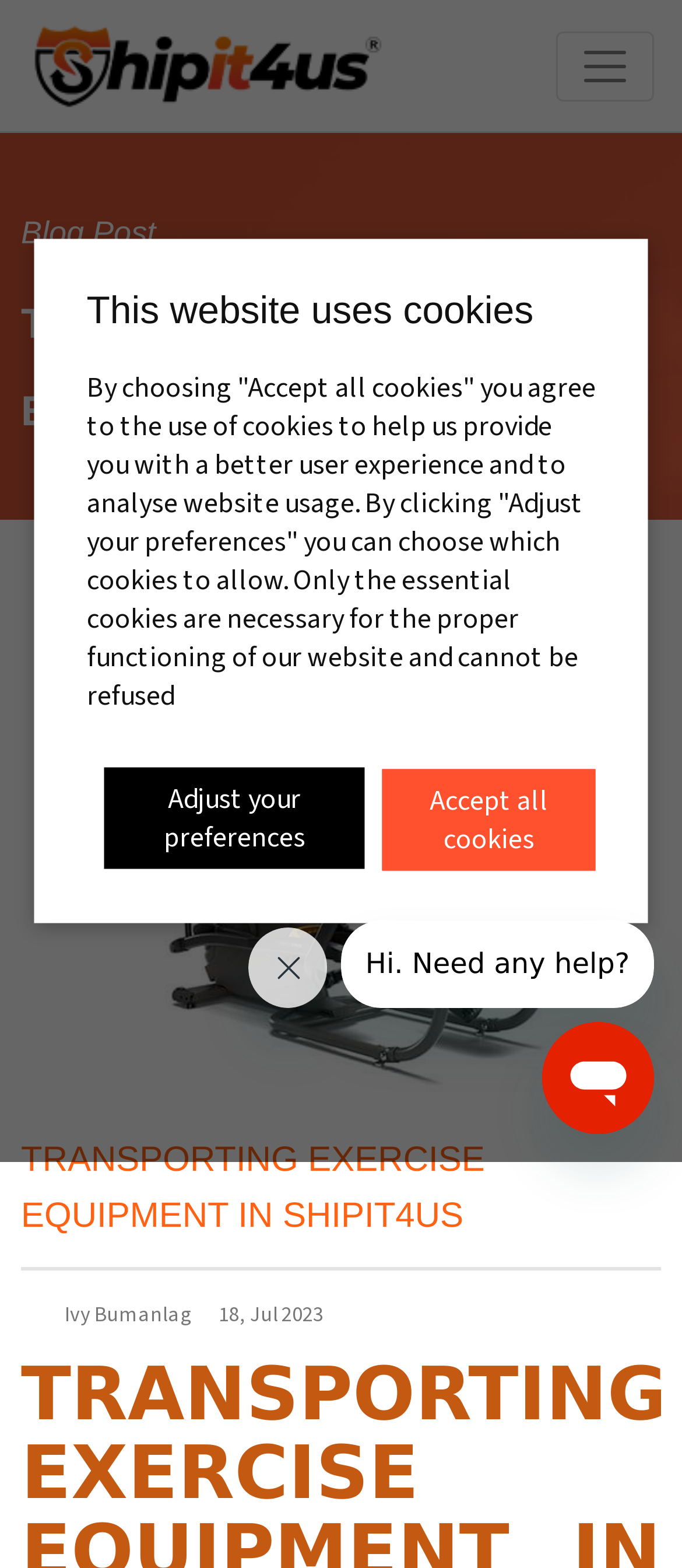How many buttons are in the cookie notification?
Refer to the image and provide a concise answer in one word or phrase.

2